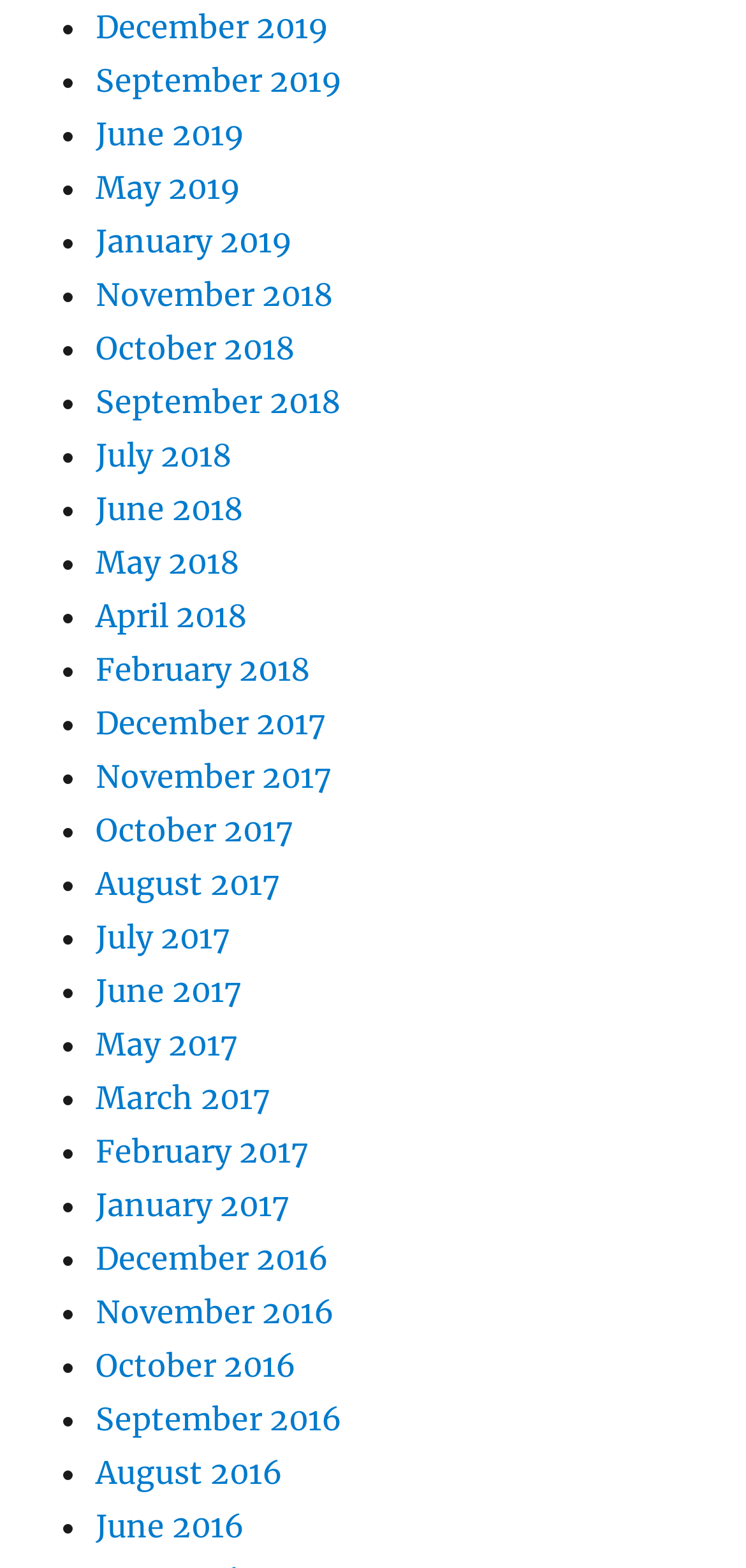Can you find the bounding box coordinates of the area I should click to execute the following instruction: "view the post by 'admin'"?

None